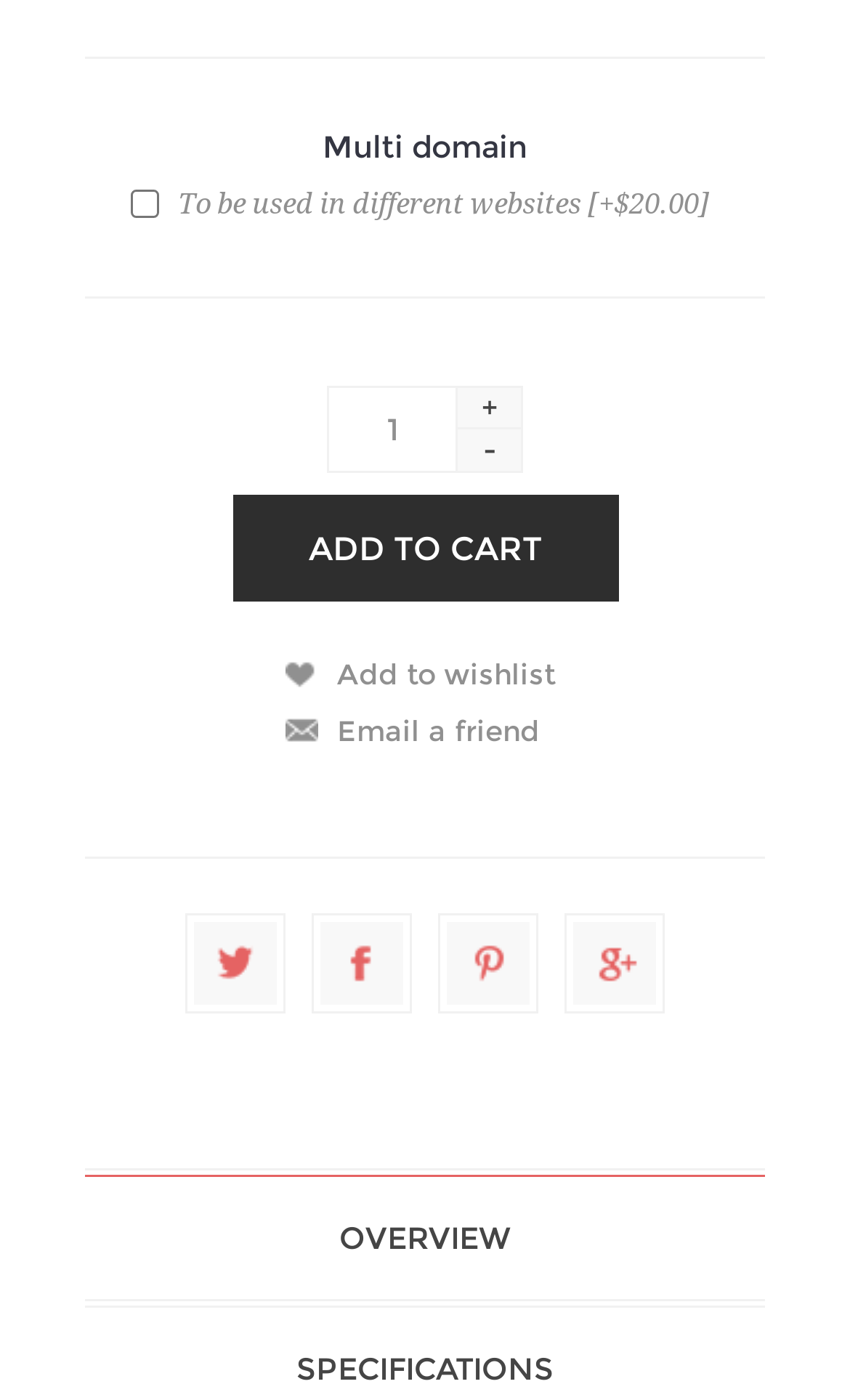Calculate the bounding box coordinates for the UI element based on the following description: "parent_node: + value="Add to cart"". Ensure the coordinates are four float numbers between 0 and 1, i.e., [left, top, right, bottom].

[0.273, 0.354, 0.727, 0.43]